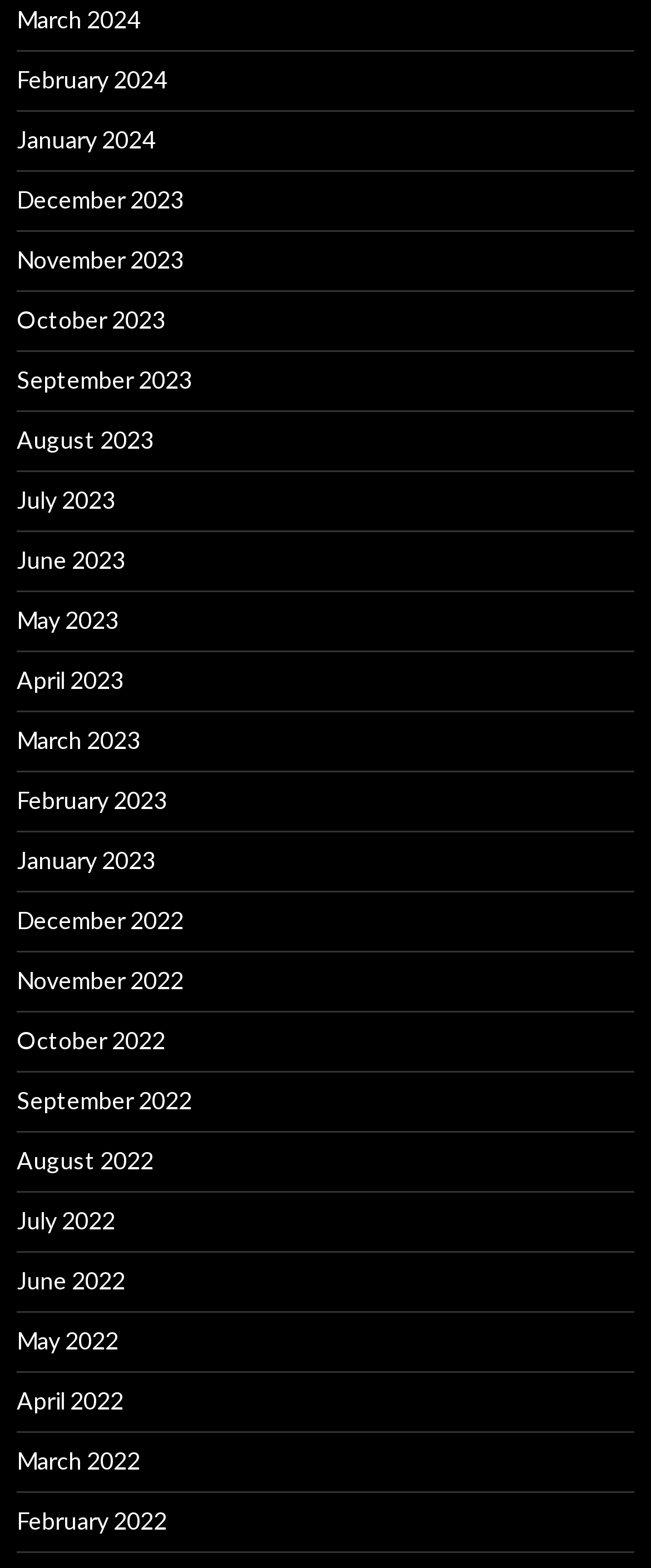Identify the bounding box for the UI element described as: "March 2024". Ensure the coordinates are four float numbers between 0 and 1, formatted as [left, top, right, bottom].

[0.026, 0.003, 0.215, 0.021]